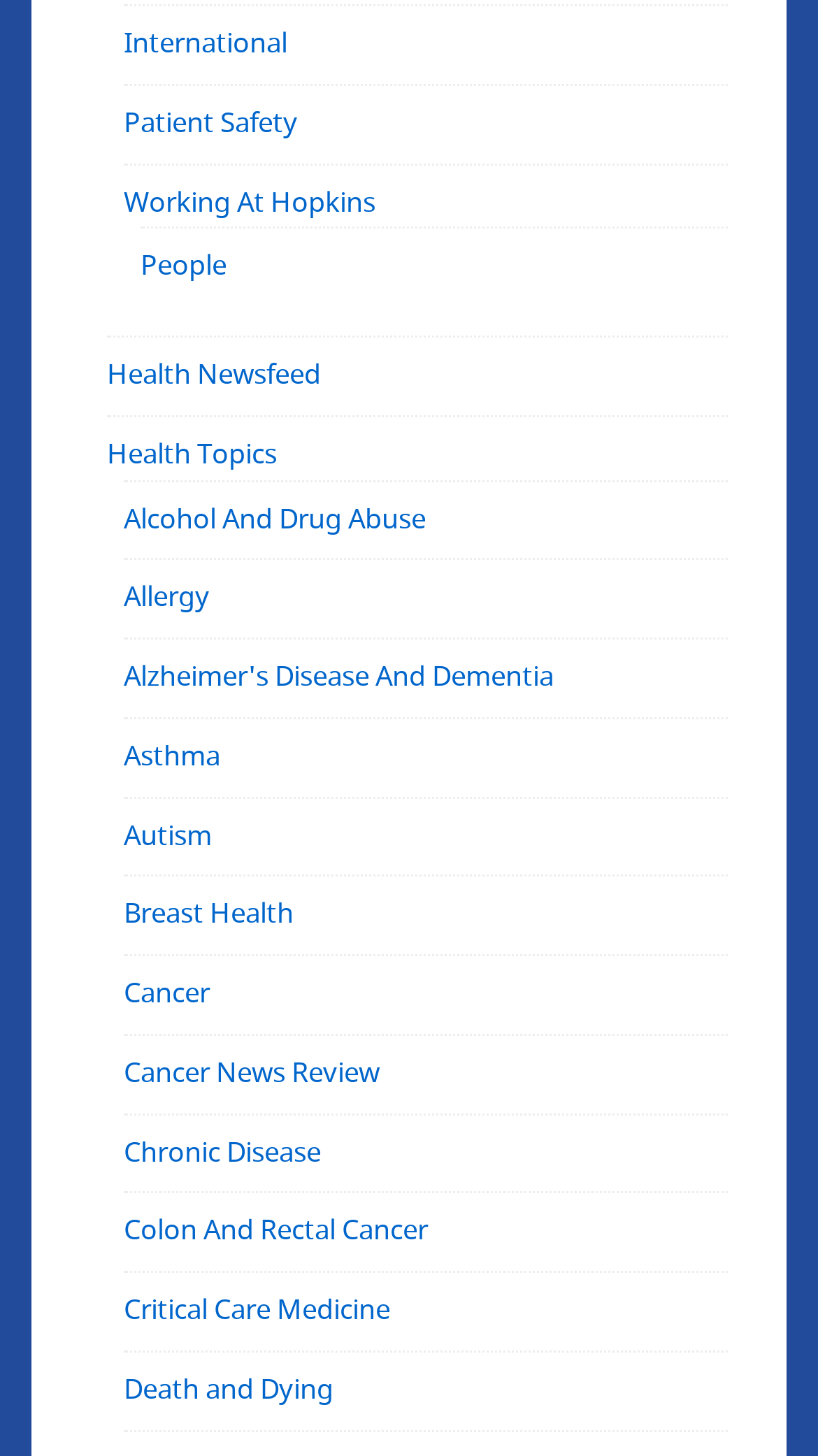What is the vertical position of 'Patient Safety' relative to 'International'?
Deliver a detailed and extensive answer to the question.

By comparing the y1 and y2 coordinates of 'Patient Safety' and 'International', I found that 'Patient Safety' has a higher y1 value (0.07) than 'International' (0.016), which means 'Patient Safety' is located below 'International'.